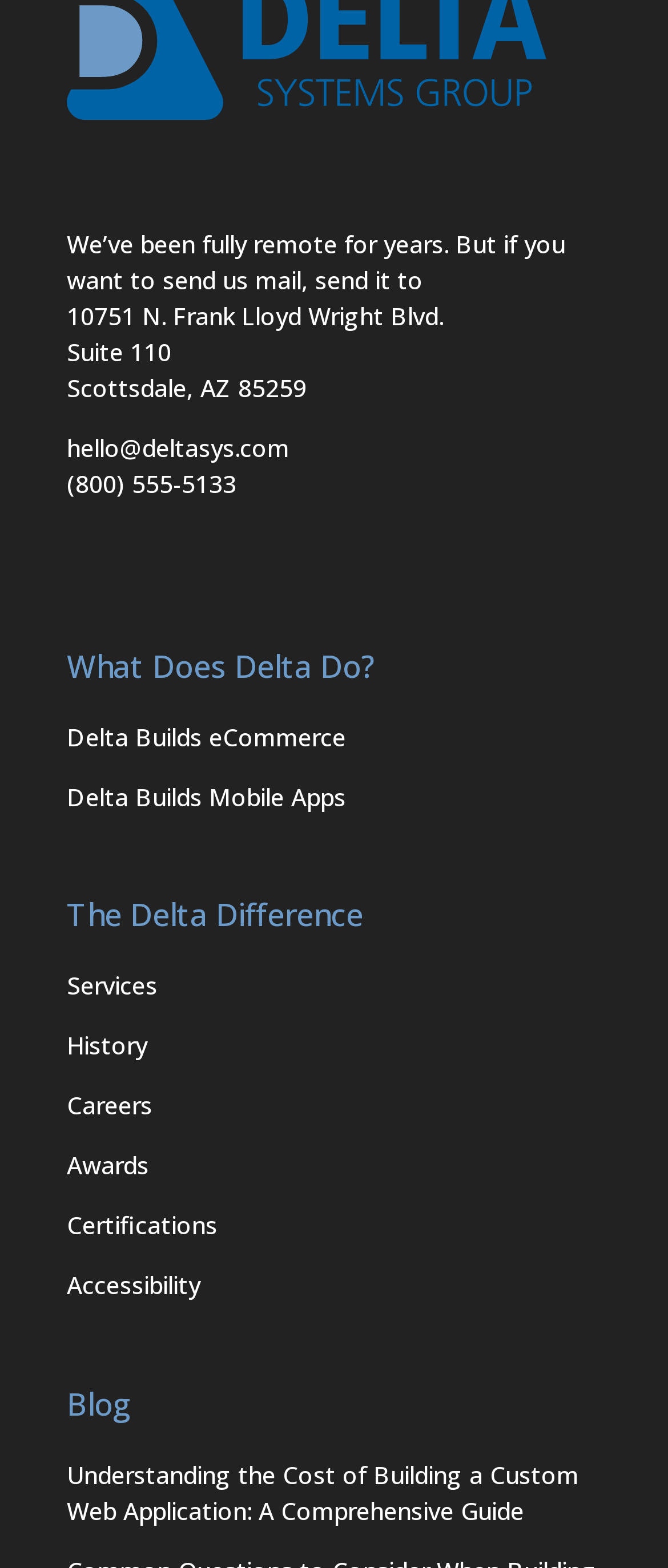How many social media links are present?
Using the image as a reference, answer the question with a short word or phrase.

3